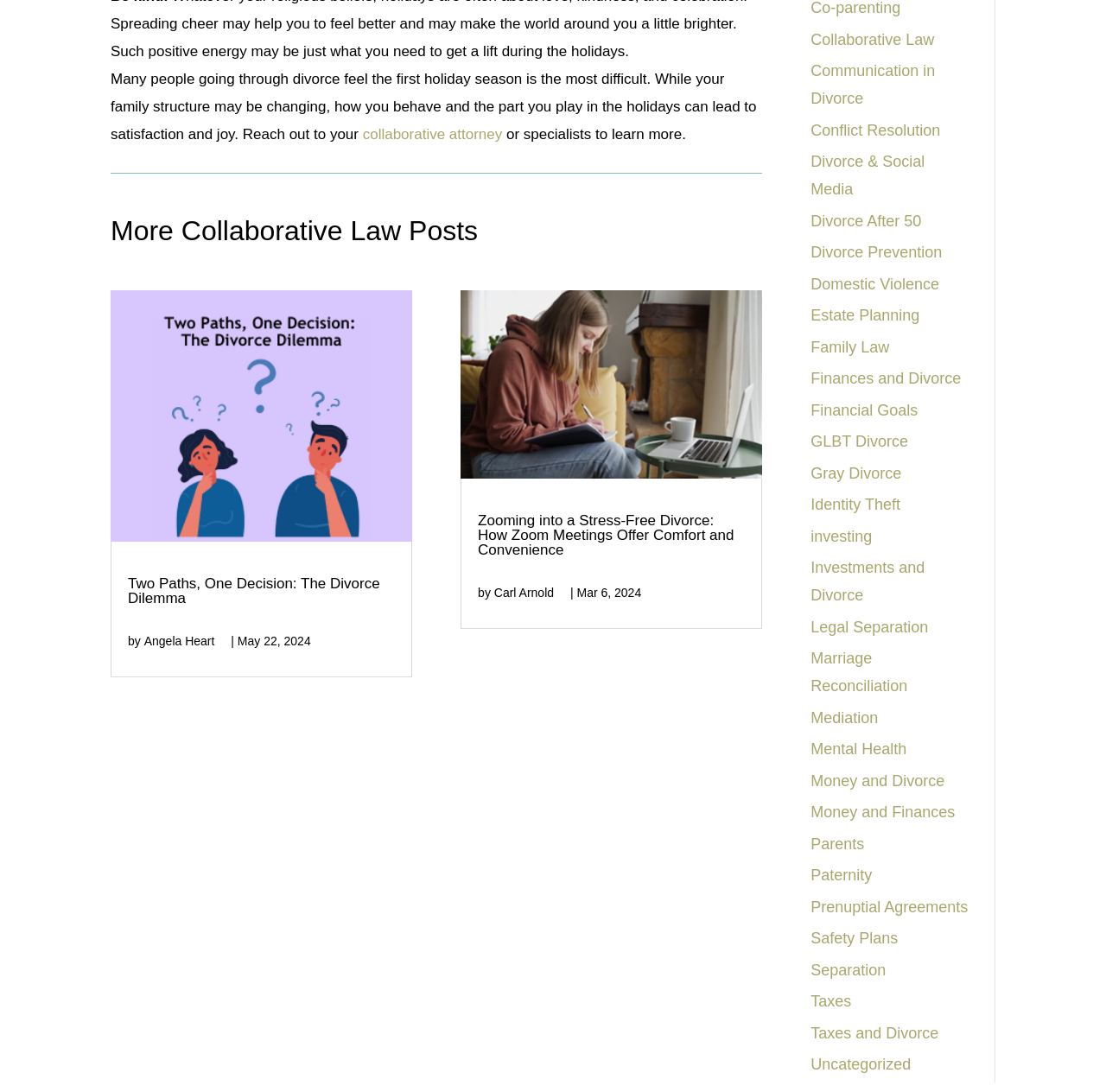Look at the image and answer the question in detail:
What is the date of the first article?

I looked at the first article section and found the text 'May 22, 2024', which indicates that the date of the first article is May 22, 2024.